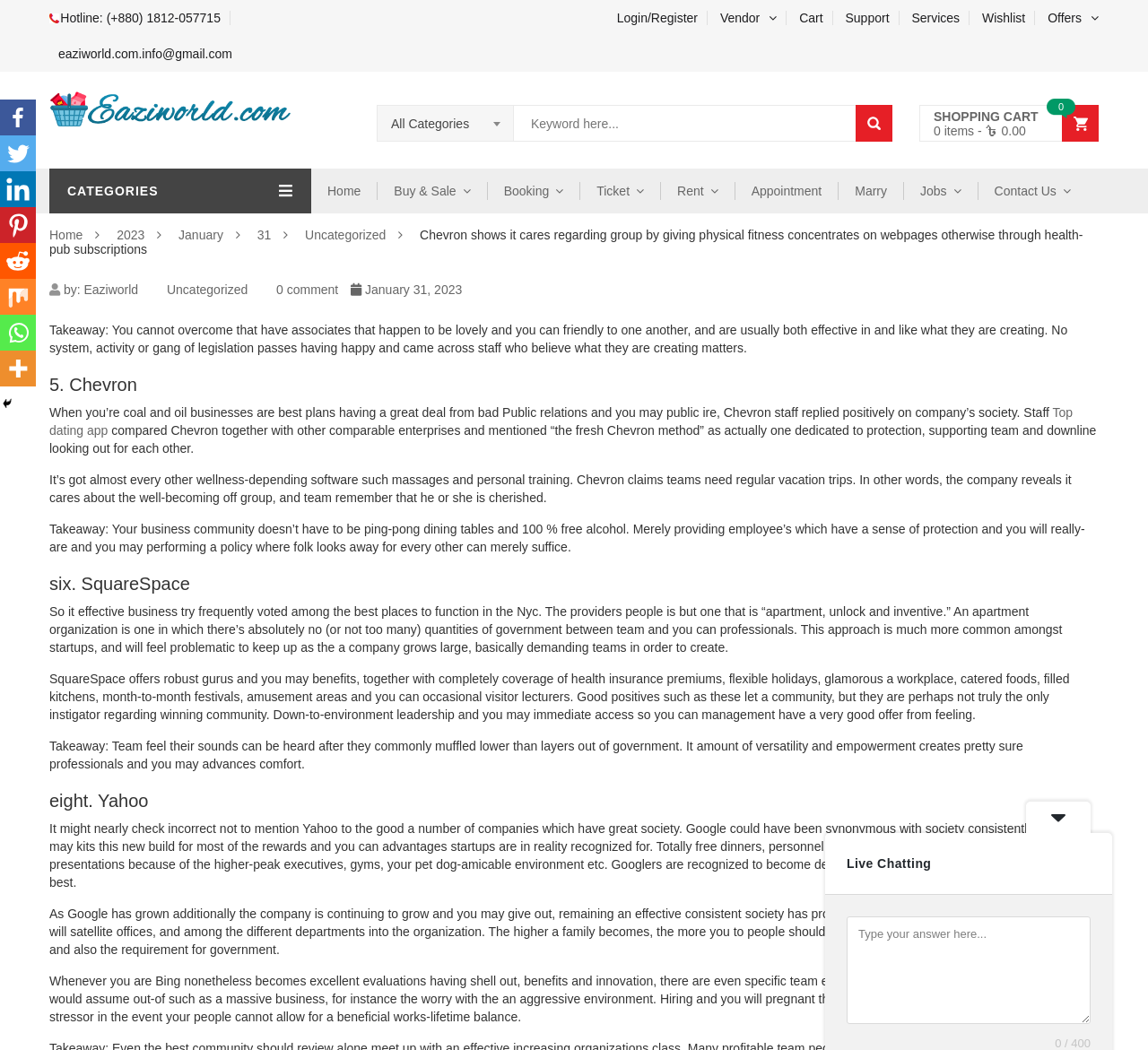Detail the various sections and features present on the webpage.

This webpage is about Chevron showing it cares about its group by providing physical fitness concentrates on webpages or through health-pub subscriptions. The page has a navigation bar at the top with several links, including "Hotline", "Login/Register", "Vendor", "Cart", "Support", "Services", "Wishlist", and "Offers". Below the navigation bar, there is a search bar with a combobox and a textbox to input keywords. 

On the left side of the page, there is a layout table with several categories, including "Home", "Buy & Sale", "Booking", "Ticket", "Rent", "Appointment", "Marry", "Jobs", and "Contact Us". 

The main content of the page is divided into several sections, each with a heading and a paragraph of text. The first section is about Chevron showing it cares about its group by providing physical fitness concentrates on webpages or through health-pub subscriptions. The second section is about the benefits of having a happy and satisfied staff, and how Chevron's method is dedicated to safety, supporting teams, and looking out for each other. 

The page also mentions other companies, such as SquareSpace and Yahoo, and how they have great company cultures. SquareSpace is described as having a flat, open, and inventive organization, with robust benefits and a sense of community. Yahoo is mentioned as having a great company culture, with free meals, employee travel, and parties, as well as a sense of innovation and empowerment.

At the bottom of the page, there are links to social media platforms, including Facebook, Twitter, Linkedin, Pinterest, Reddit, Mix, and Whatsapp. There is also a live chatting section with a textbox to input answers.